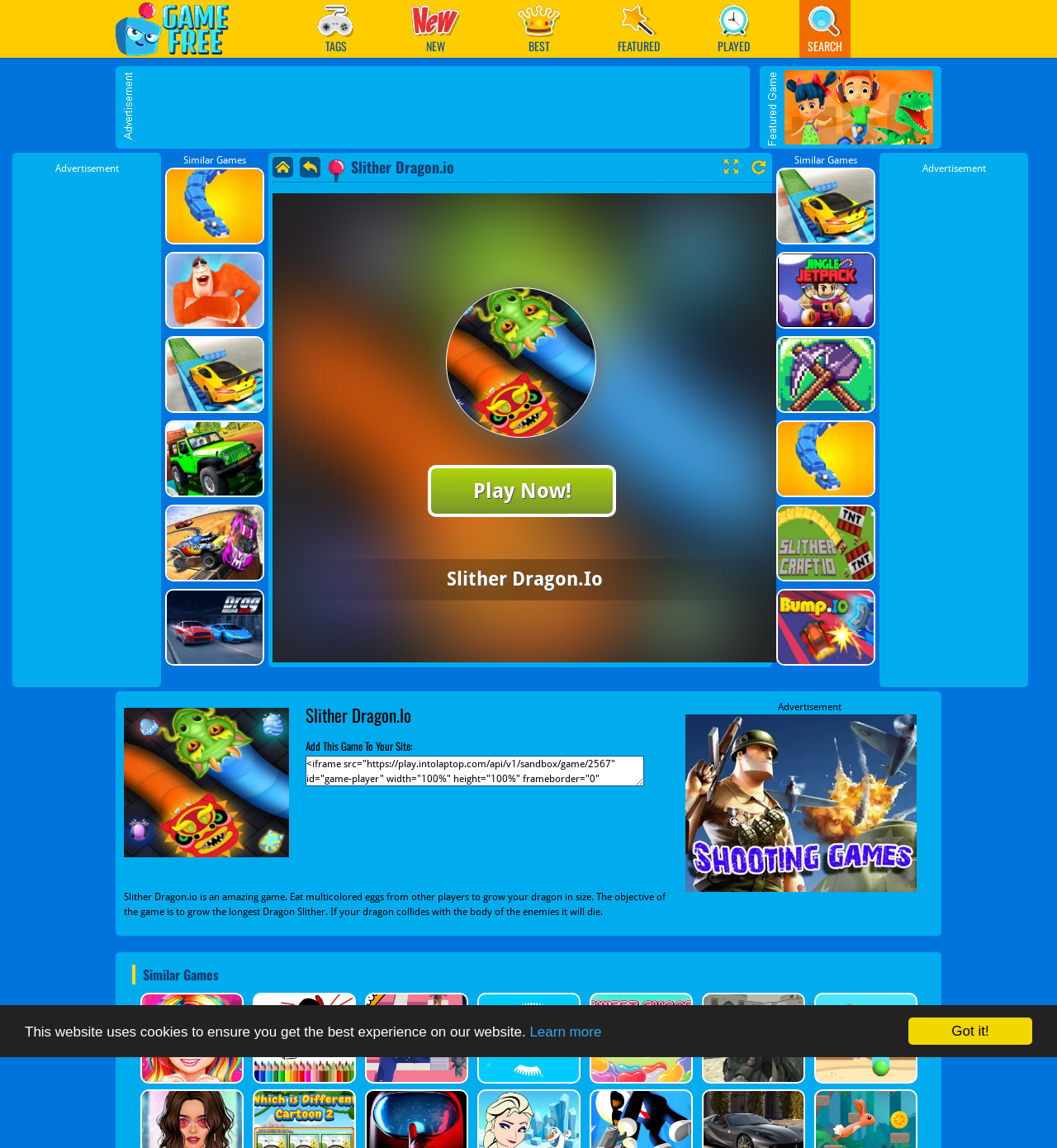How many links are there under the 'TAGS' section?
Respond to the question with a single word or phrase according to the image.

5